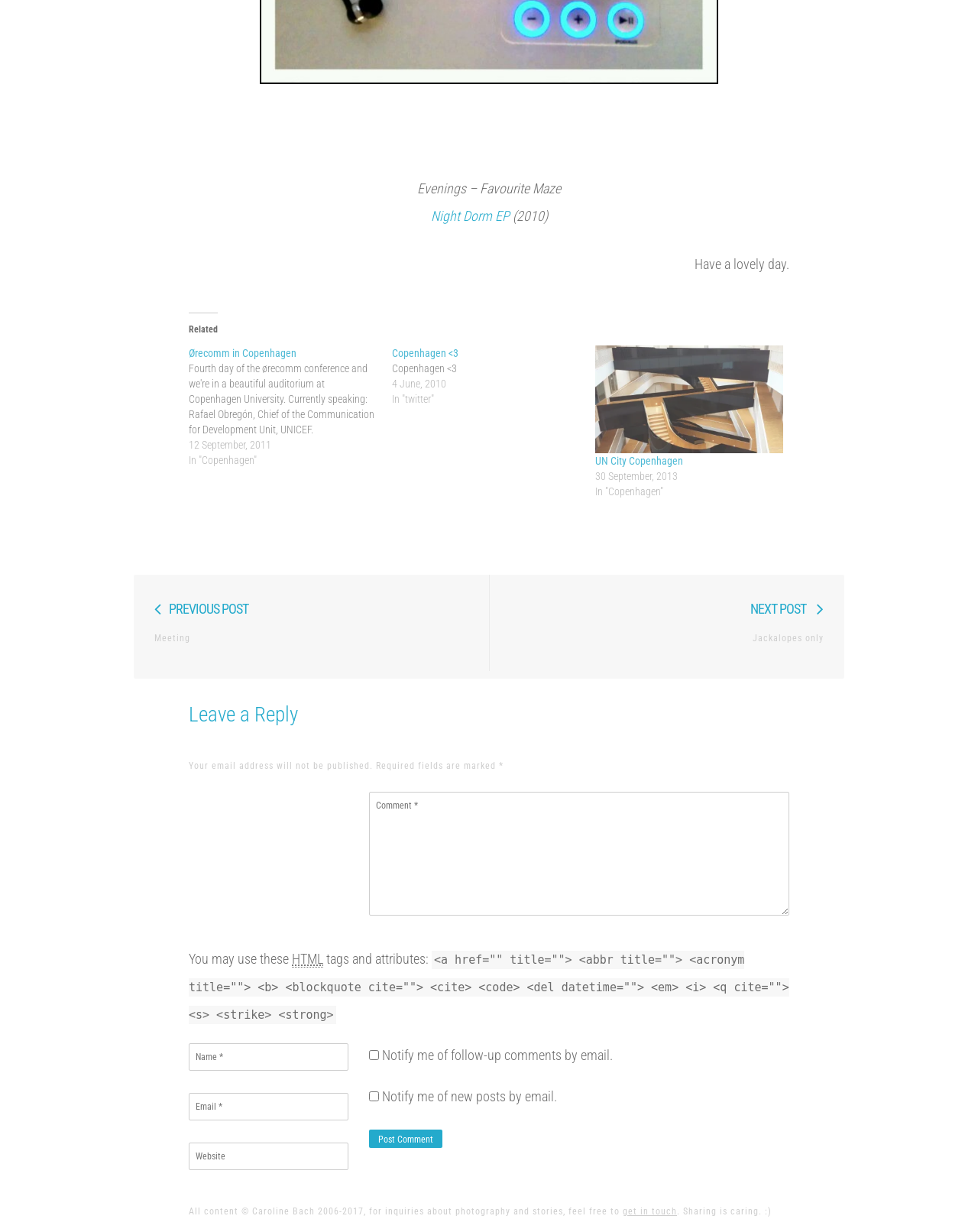Pinpoint the bounding box coordinates of the element you need to click to execute the following instruction: "Enter a comment in the 'Comment *' field". The bounding box should be represented by four float numbers between 0 and 1, in the format [left, top, right, bottom].

[0.377, 0.643, 0.807, 0.743]